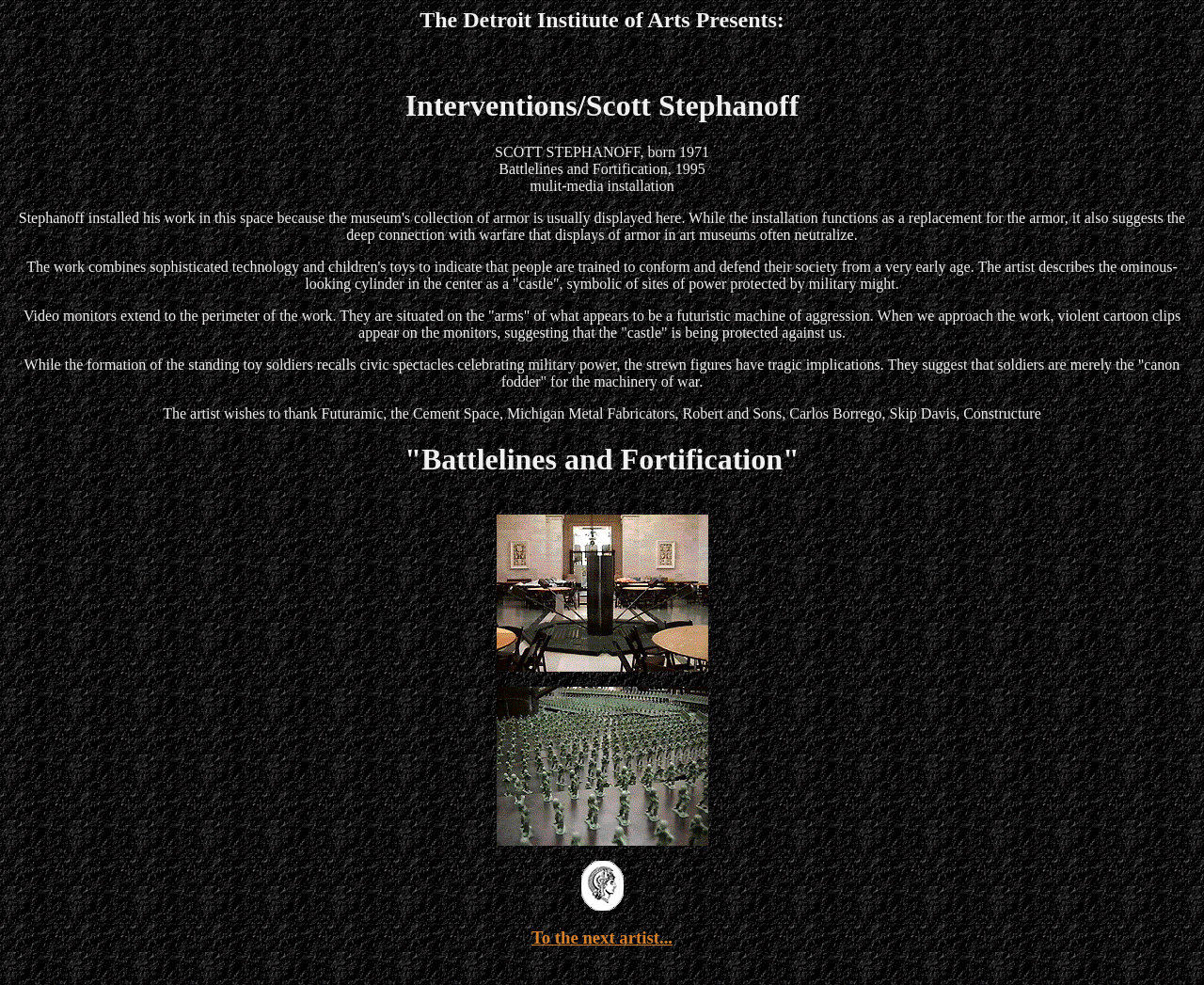What is the medium of the artwork?
Please answer the question as detailed as possible.

The medium of the artwork is mentioned in the StaticText element with the text 'multi-media installation'.